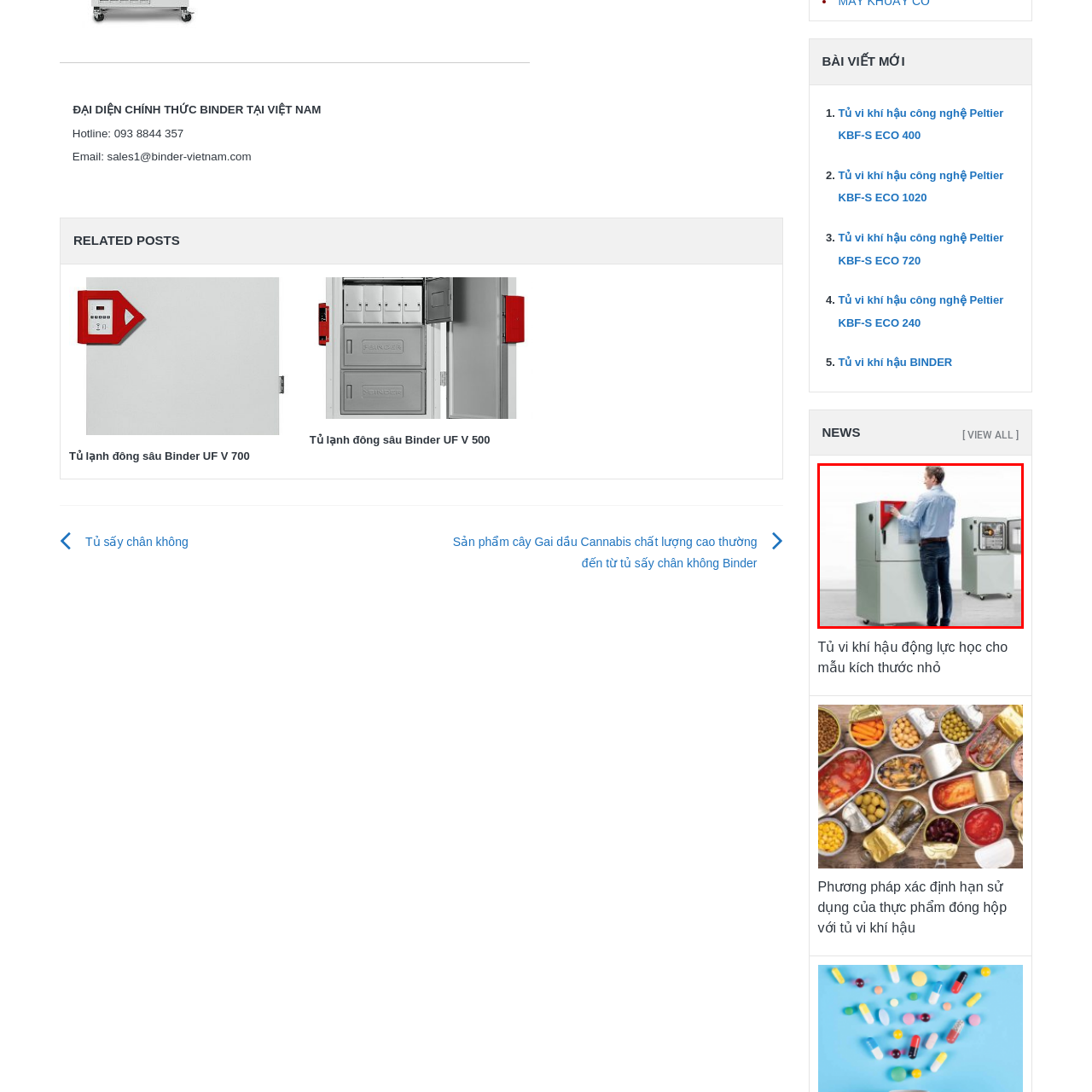Offer a detailed caption for the image that is surrounded by the red border.

The image displays a sophisticated laboratory equipment, specifically a small-sized dynamic climate chamber, prominently designed for precise environmental control in experimental settings. A person, dressed in a light blue shirt and dark jeans, is shown interacting with the chamber's control panel, which features a distinct red section, ensuring visibility and ease of use. The dynamic climate chamber appears sleek and modern, equipped with transparent front panels to reveal its internal setup, further emphasizing its advanced technology. This setup is ideal for applications in fields such as biotechnology and pharmaceuticals, allowing for detailed climate monitoring and experimentation.